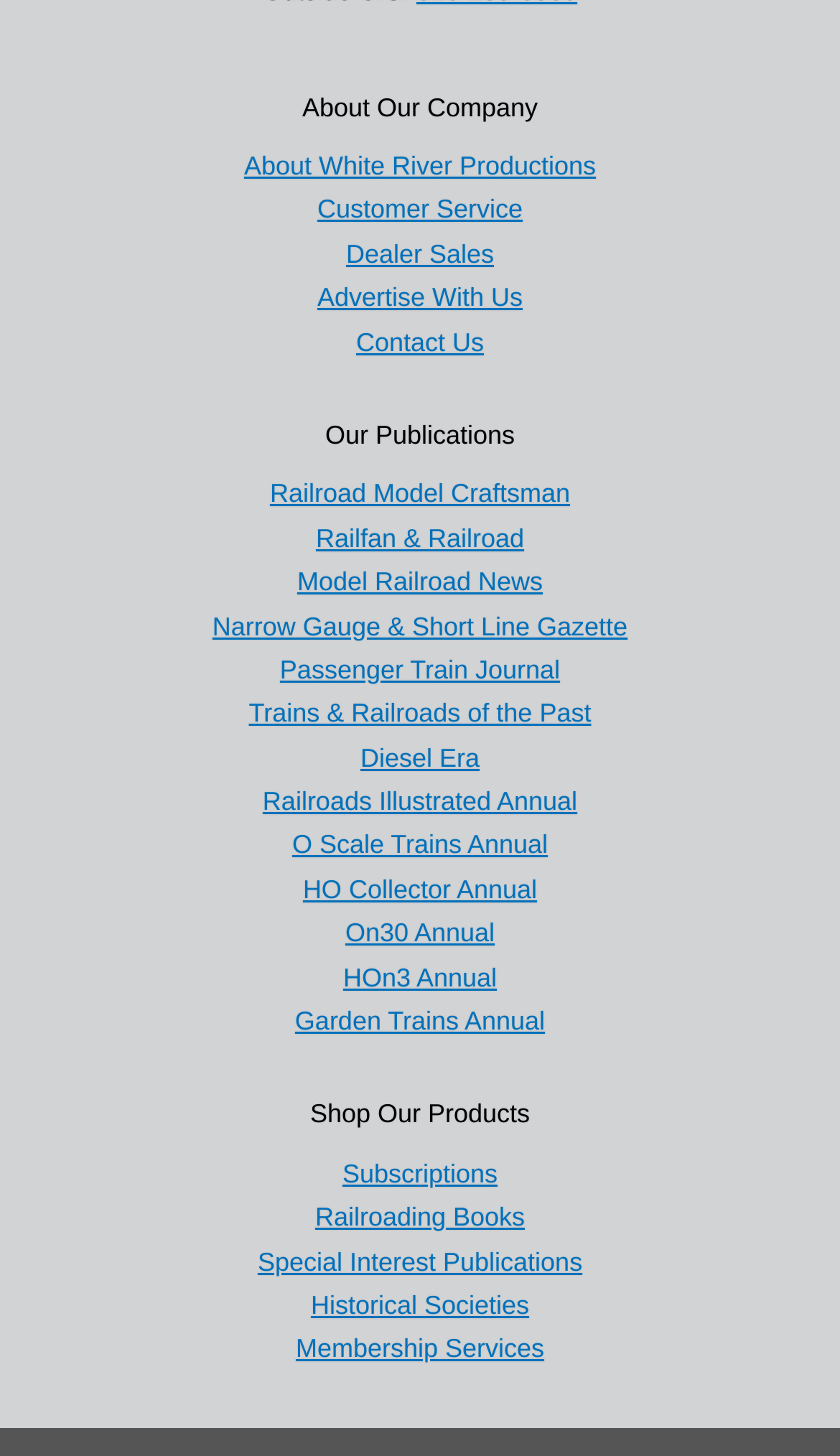Please give a succinct answer to the question in one word or phrase:
How many links are under 'About Our Company'?

5